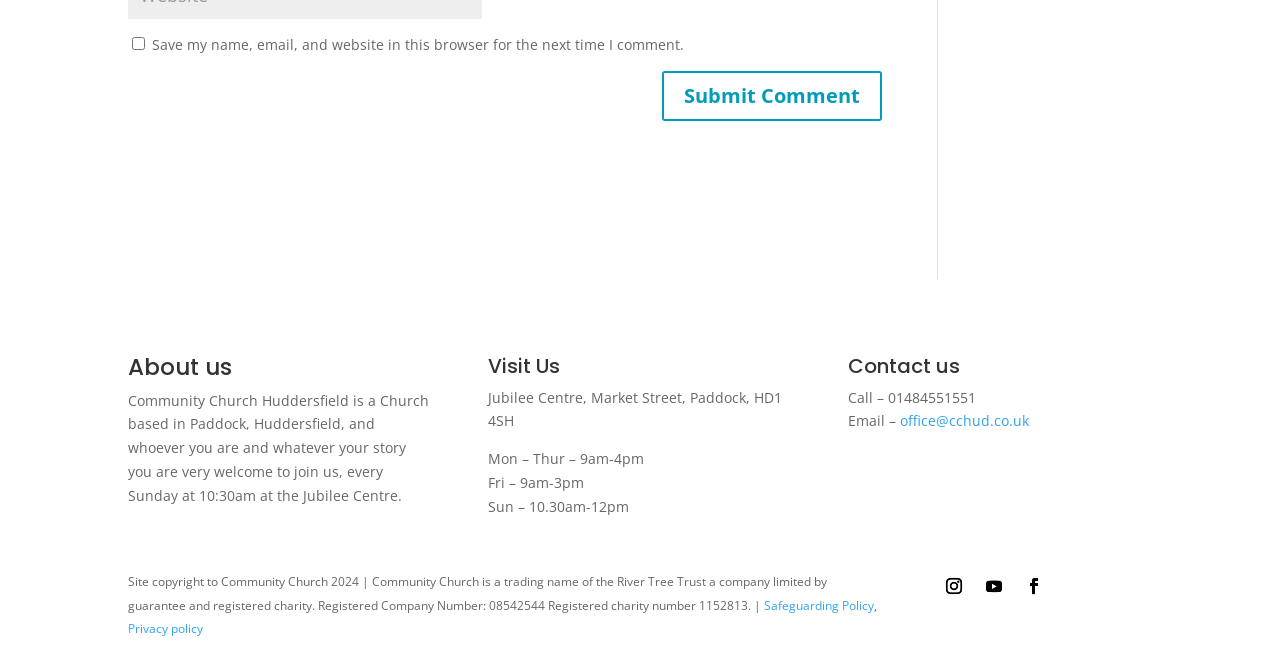What are the office hours on Fridays?
Using the screenshot, give a one-word or short phrase answer.

9am-3pm